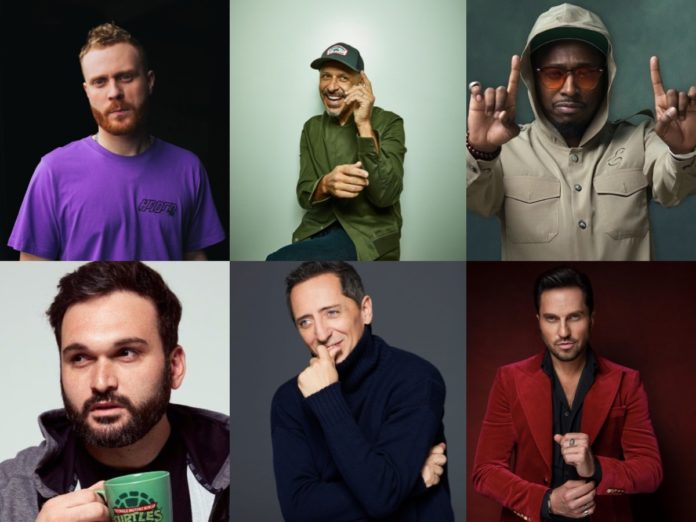What is the color of the blazer worn by the comedian on the bottom right?
Give a detailed and exhaustive answer to the question.

I looked at the description of the bottom row and found that the gentleman on the far right is wearing a striking red blazer, presenting an alluring, polished look.